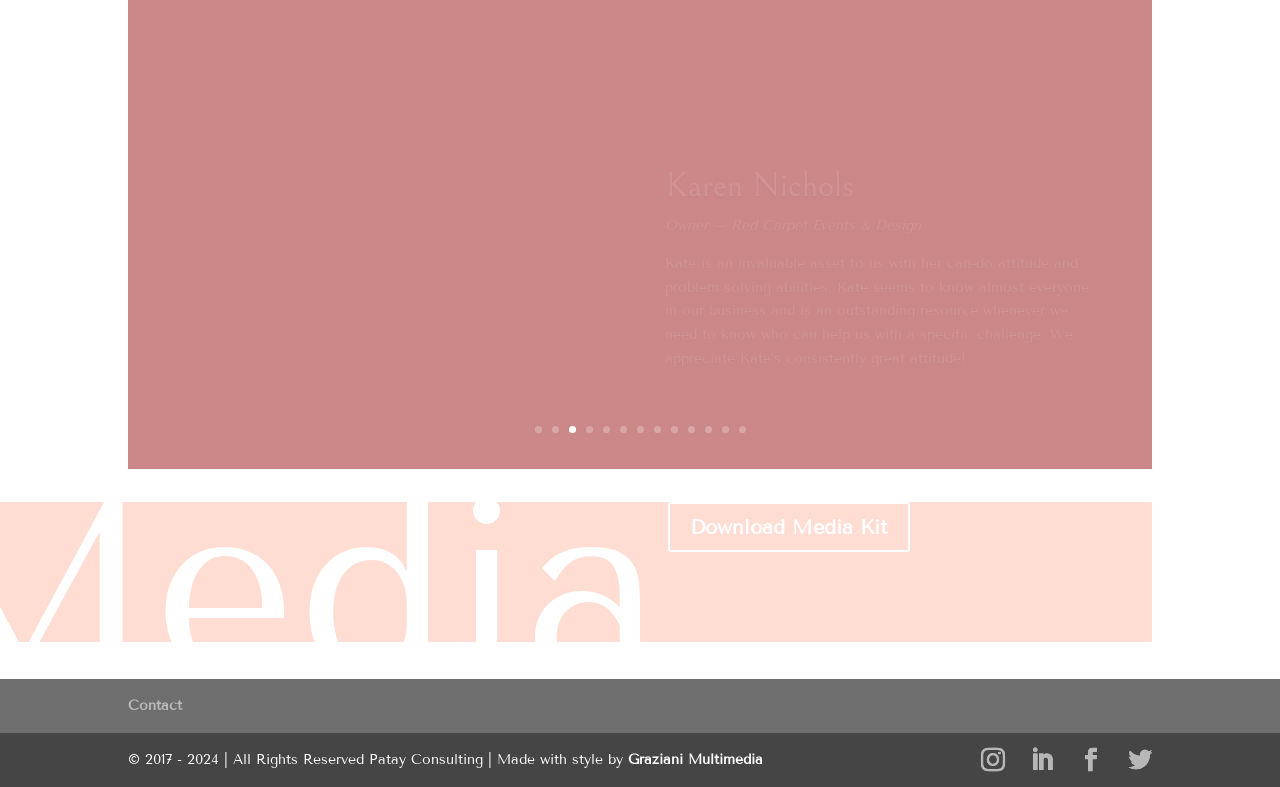How many links are there in the pagination section?
Based on the screenshot, provide your answer in one word or phrase.

13